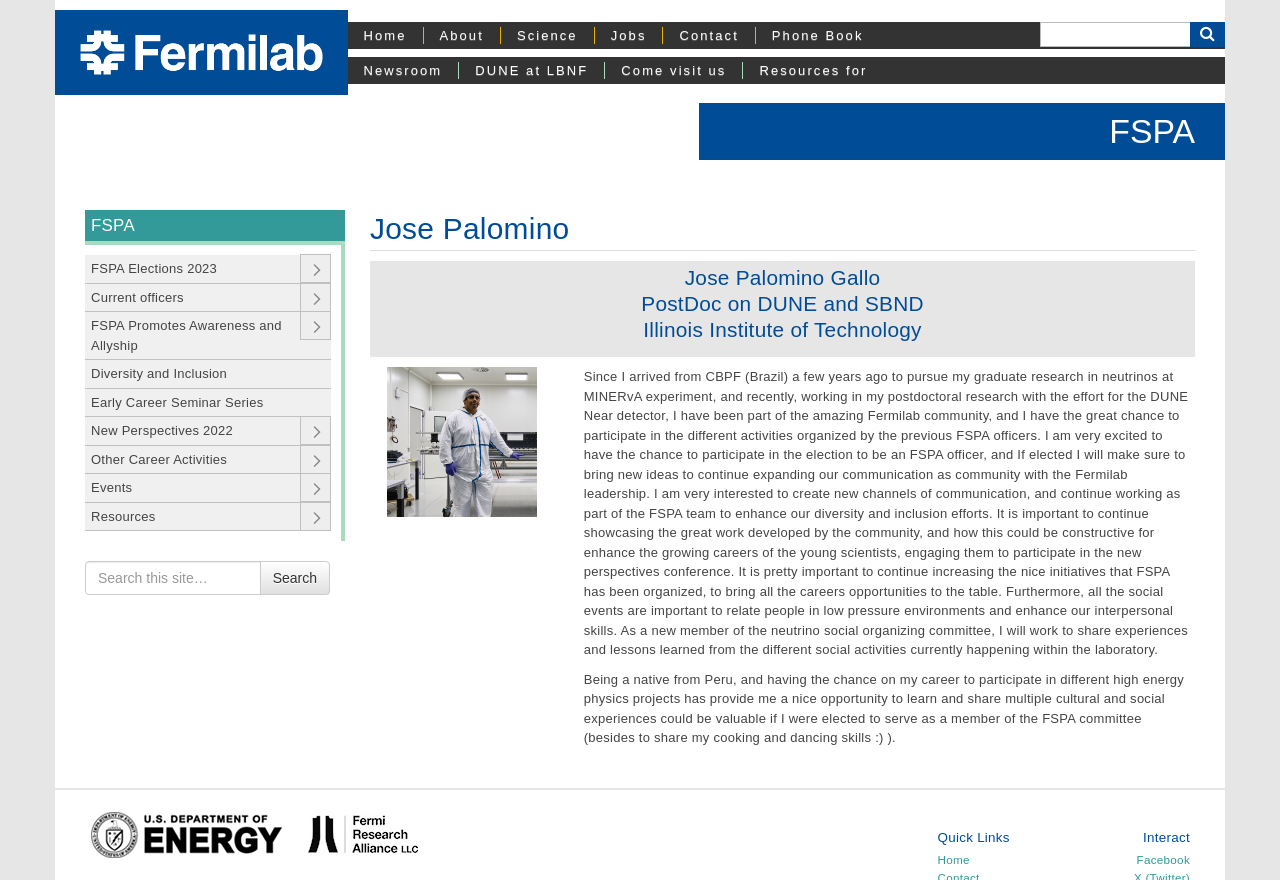Specify the bounding box coordinates of the element's region that should be clicked to achieve the following instruction: "Read about Jose Palomino". The bounding box coordinates consist of four float numbers between 0 and 1, in the format [left, top, right, bottom].

[0.289, 0.239, 0.934, 0.861]